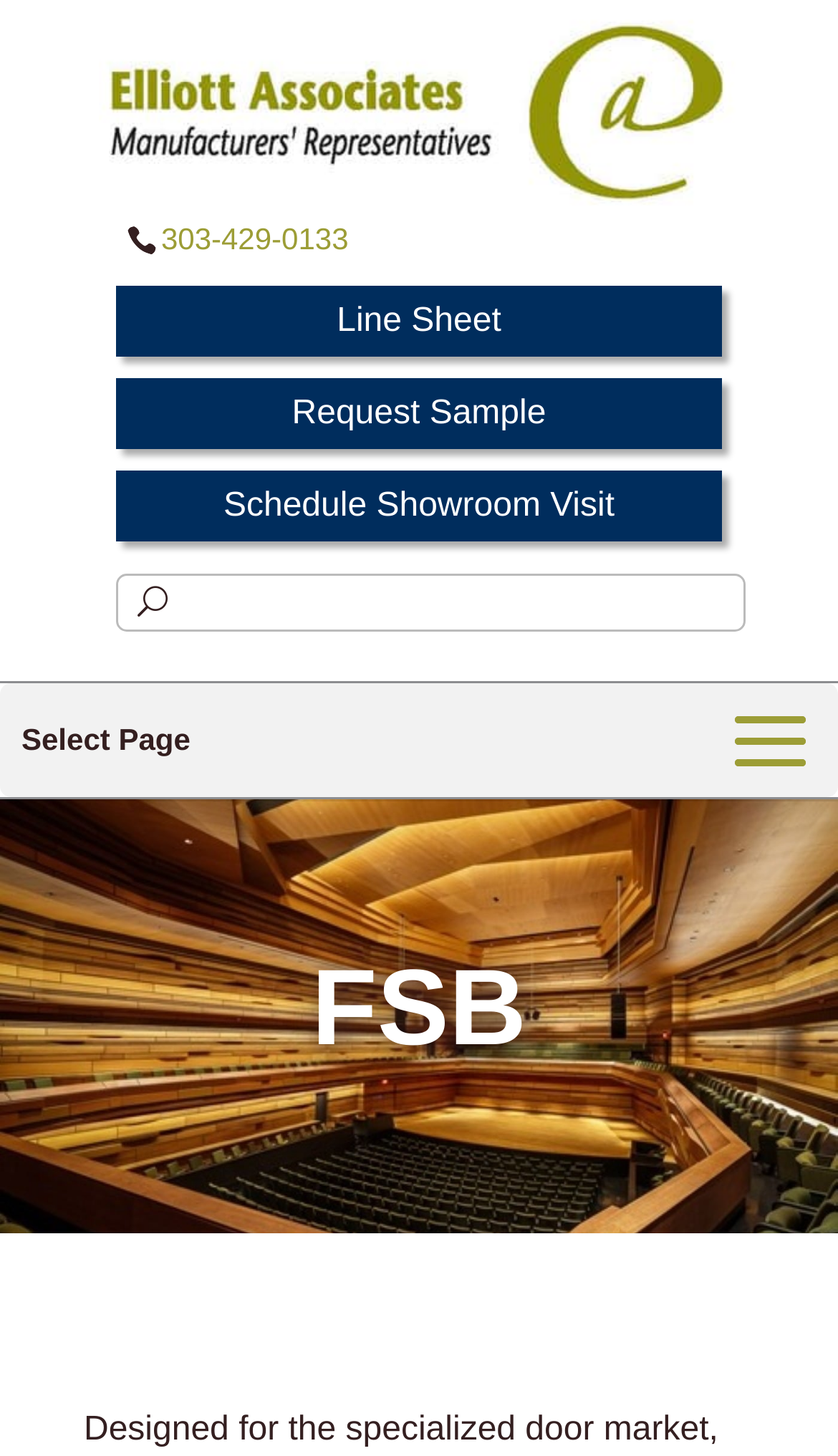Give a complete and precise description of the webpage's appearance.

The webpage is titled "FSB - Elliott Associates" and features a prominent image with the same title at the top, spanning almost the entire width of the page. Below the image, there are four links aligned horizontally, including "Elliott Associates", "303-429-0133", "Line Sheet", and "Request Sample", with "Schedule Showroom Visit" positioned slightly below them. 

To the right of these links, there is a search bar with a label "Search for:" and a text input field. The search bar is contained within a complementary element that takes up a significant portion of the page's width.

At the bottom left of the page, there is a static text "Select Page", and further down, there is a larger text "FSB" positioned roughly at the center of the page.